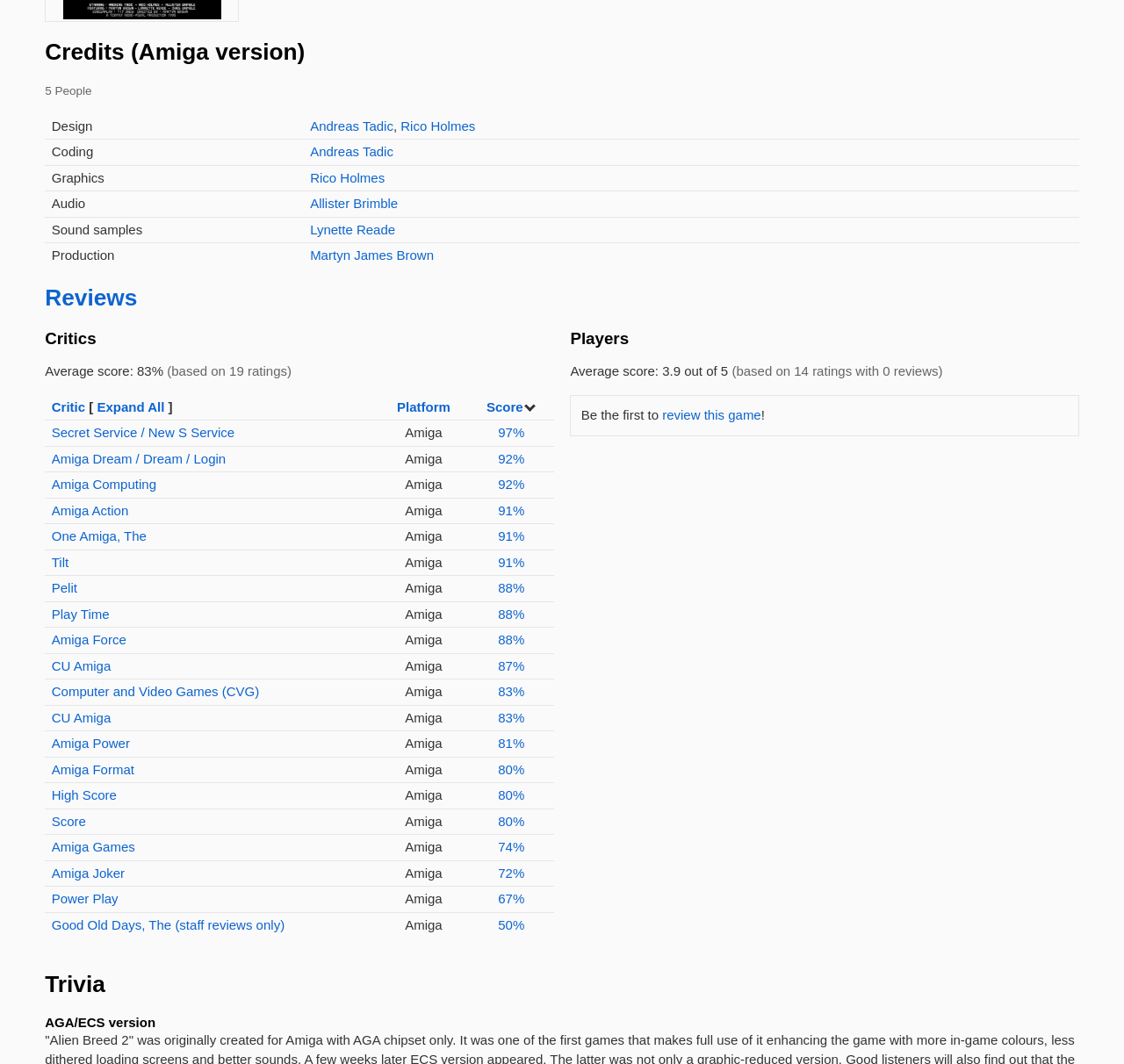How many critics' reviews are listed?
Provide a concise answer using a single word or phrase based on the image.

6